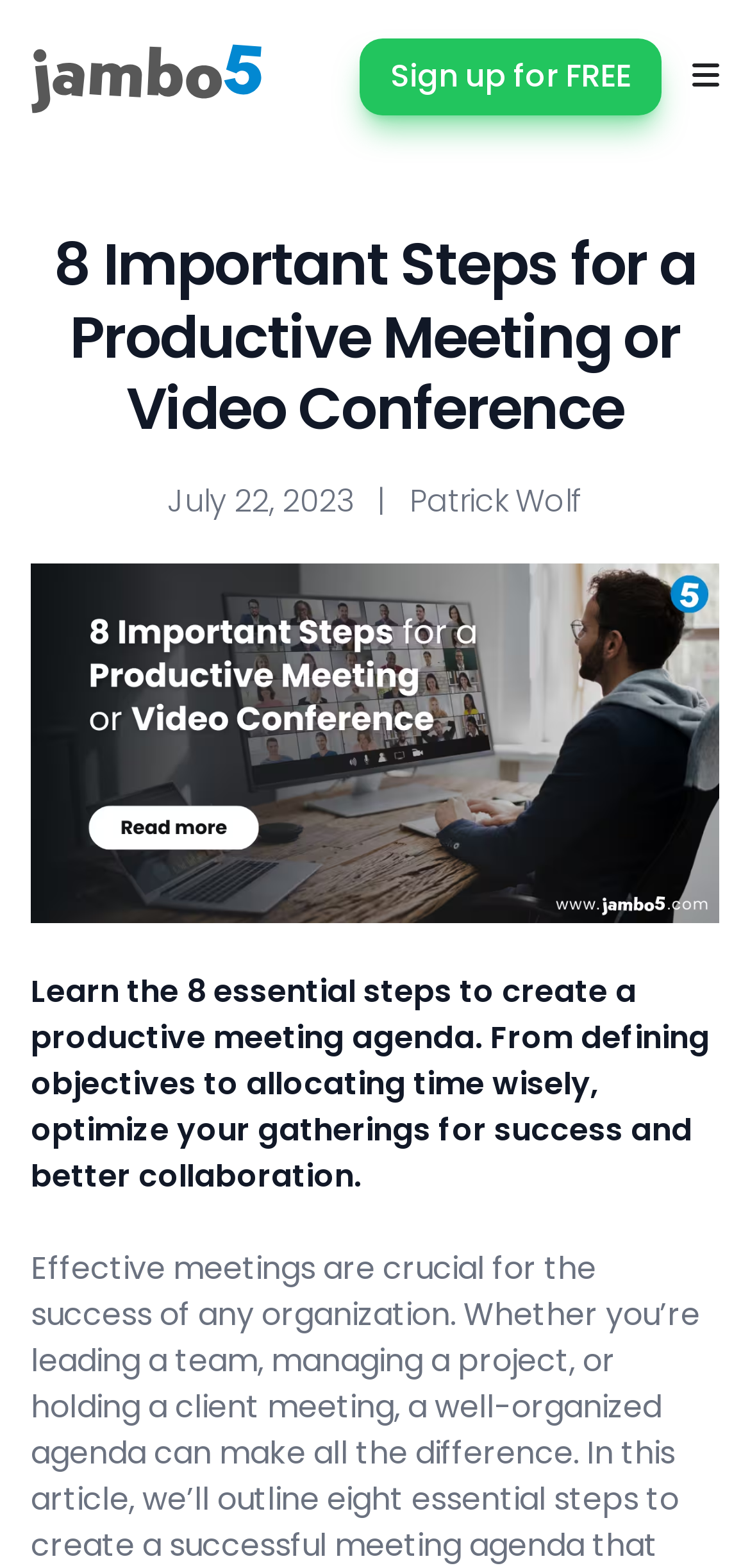Use one word or a short phrase to answer the question provided: 
Is there an image below the article title?

Yes